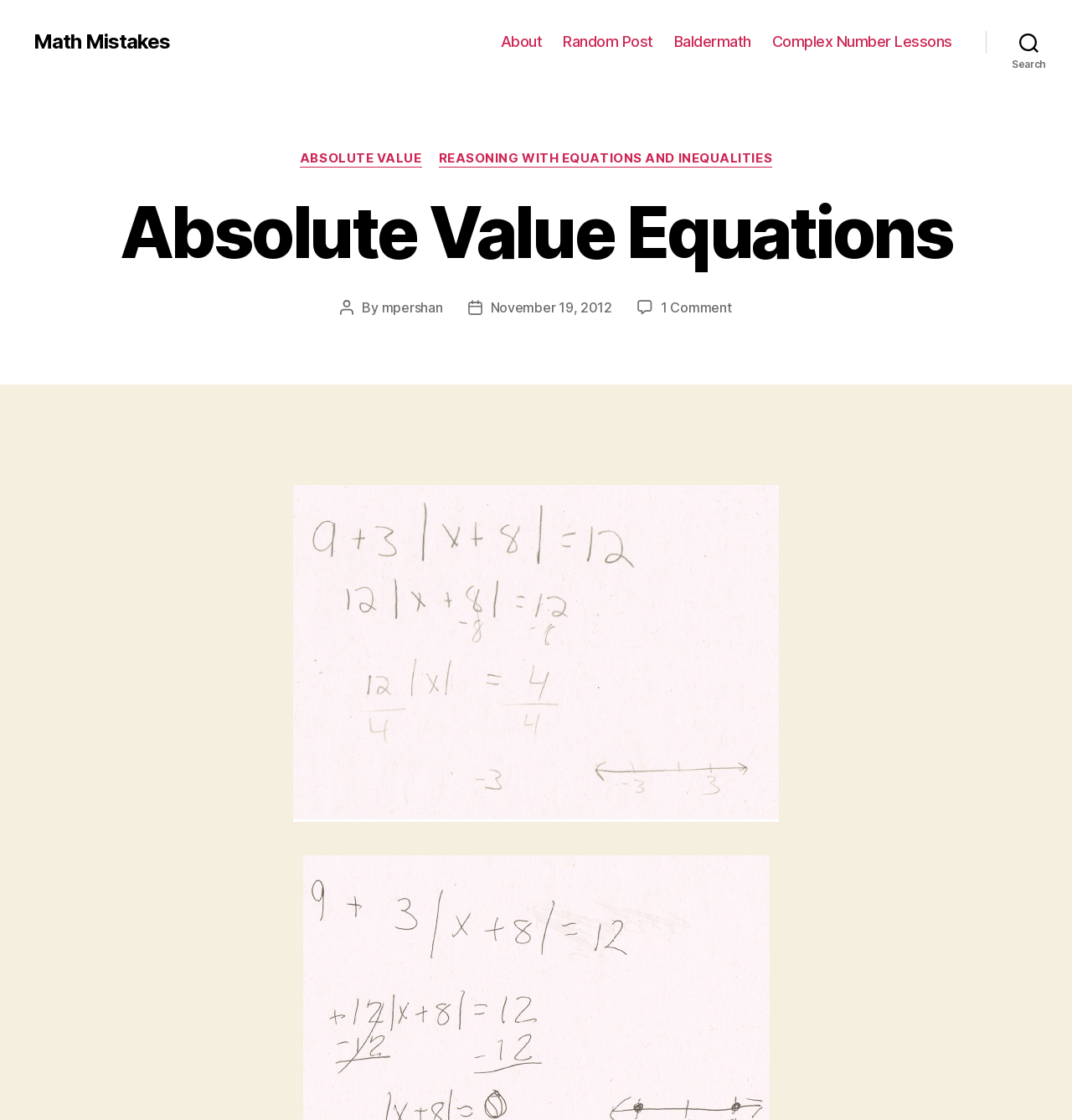Return the bounding box coordinates of the UI element that corresponds to this description: "Complex Number Lessons". The coordinates must be given as four float numbers in the range of 0 and 1, [left, top, right, bottom].

[0.72, 0.029, 0.888, 0.045]